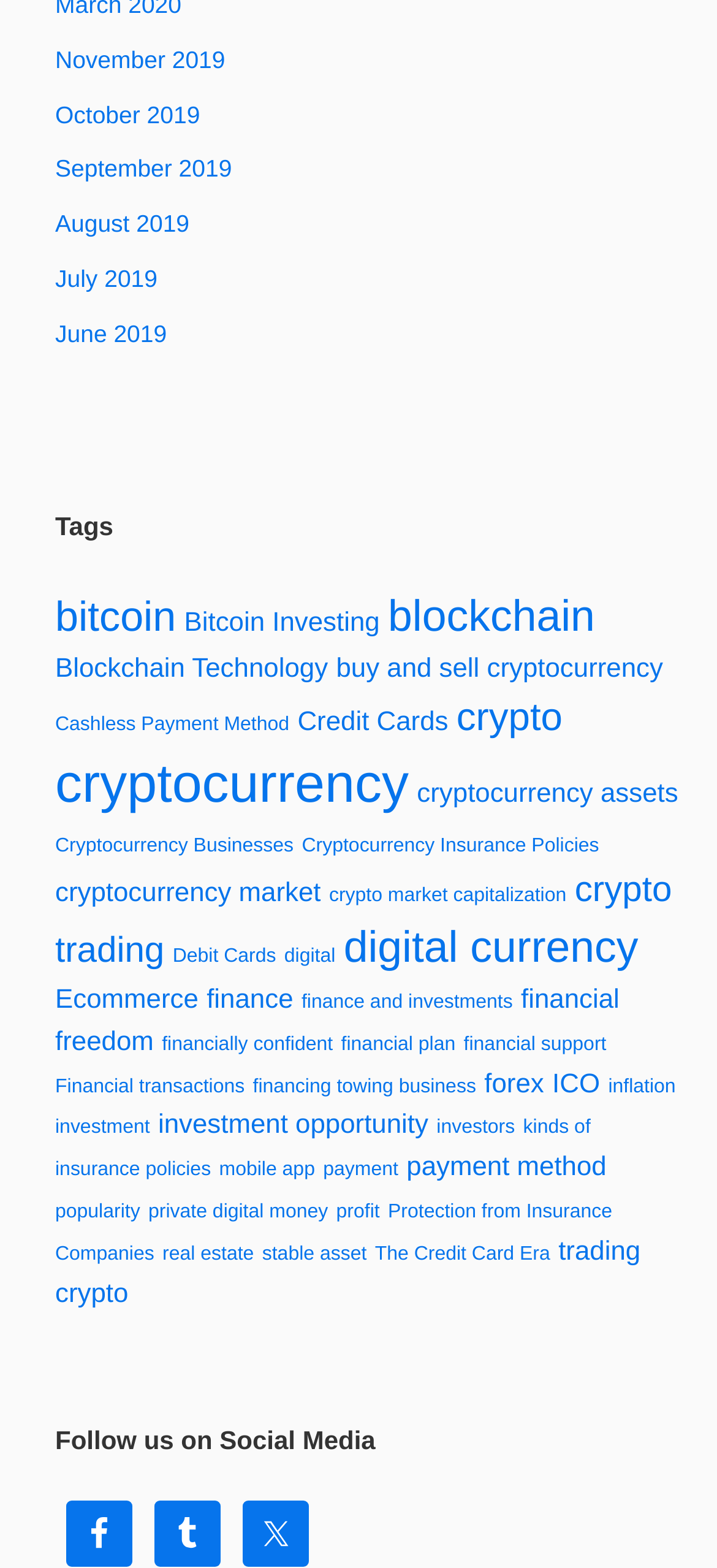Please specify the bounding box coordinates of the clickable section necessary to execute the following command: "Check out 'Cryptocurrency Businesses'".

[0.077, 0.533, 0.409, 0.547]